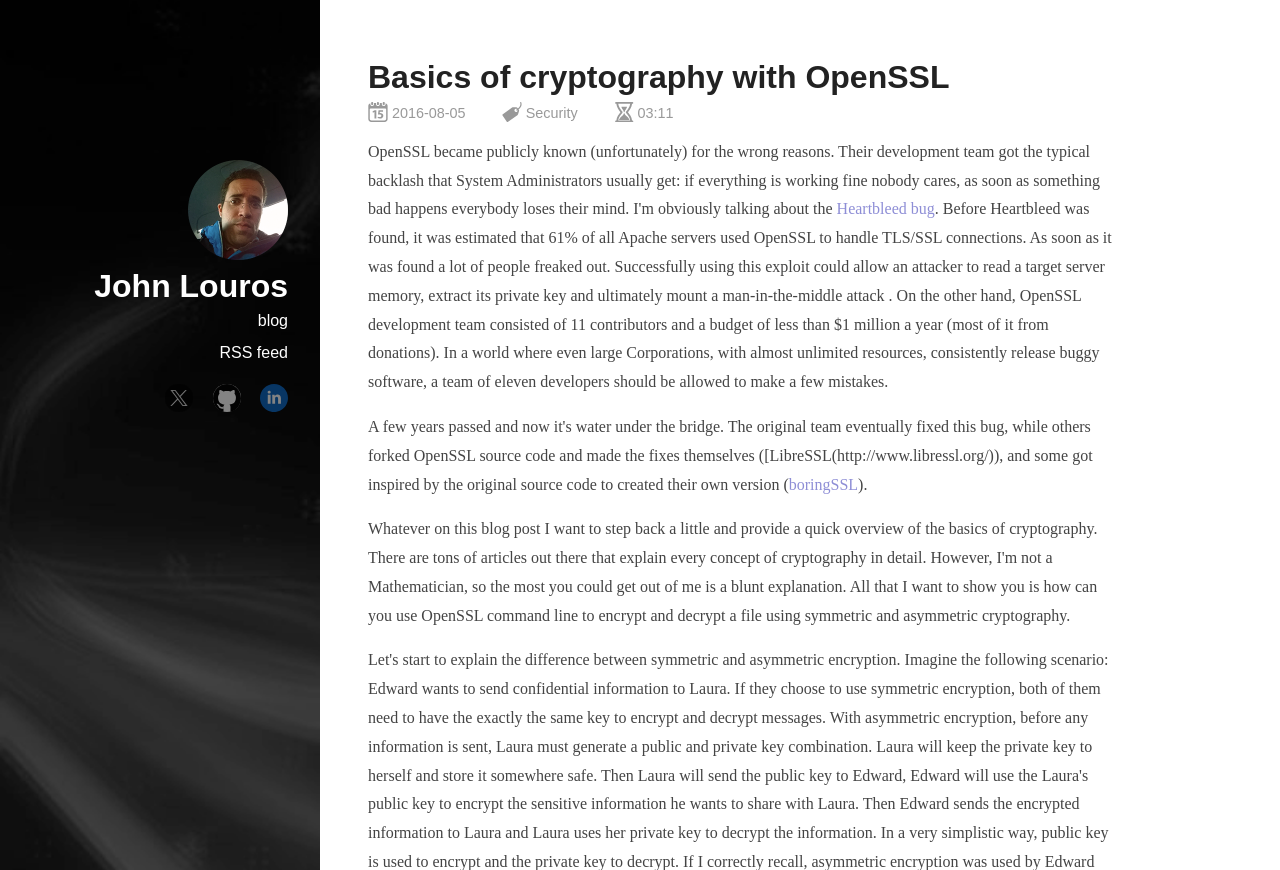Find the bounding box coordinates for the element that must be clicked to complete the instruction: "Subscribe to the newsletter". The coordinates should be four float numbers between 0 and 1, indicated as [left, top, right, bottom].

None